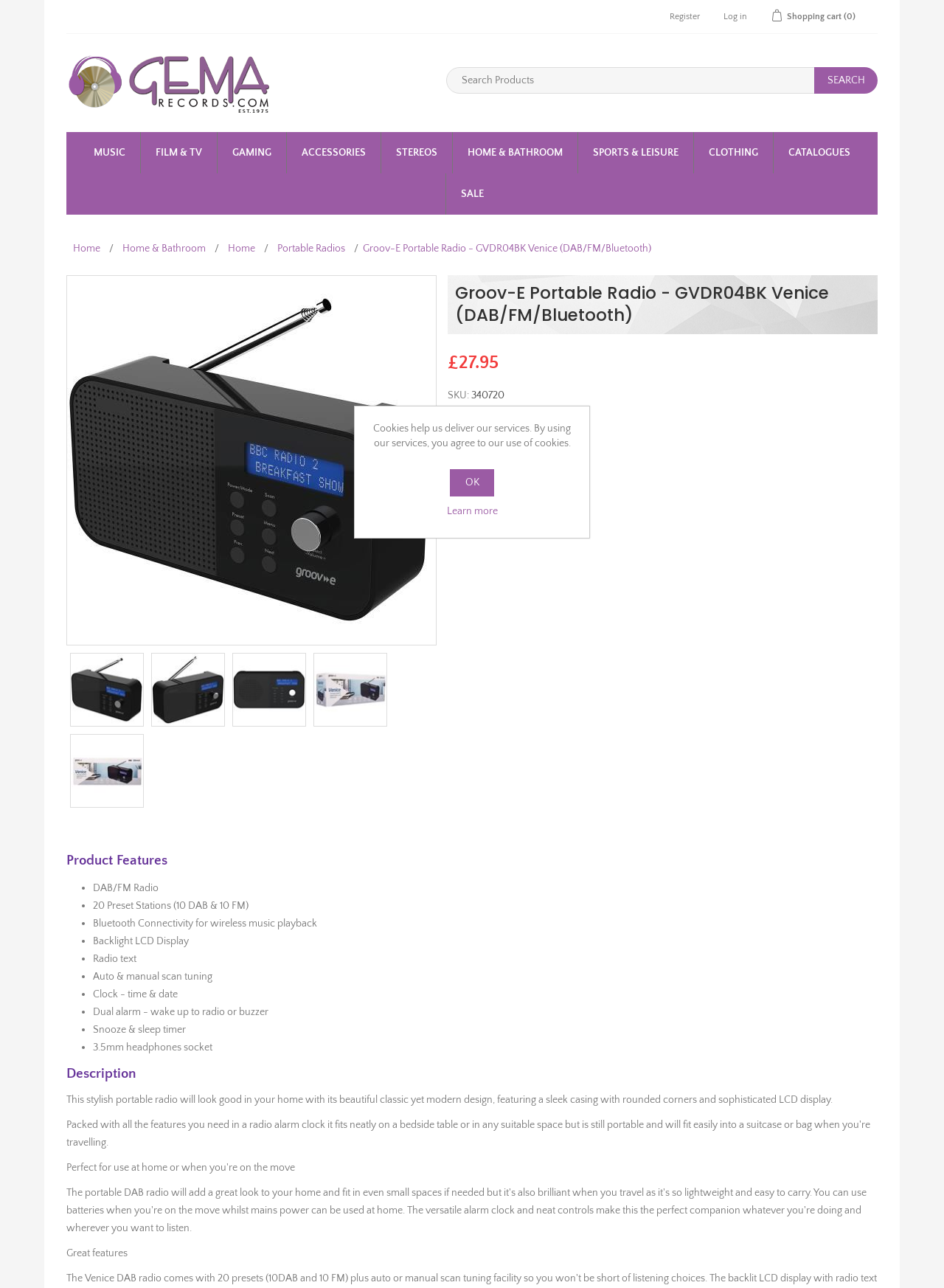What is the name of the product?
Refer to the screenshot and respond with a concise word or phrase.

Groov-E Portable Radio